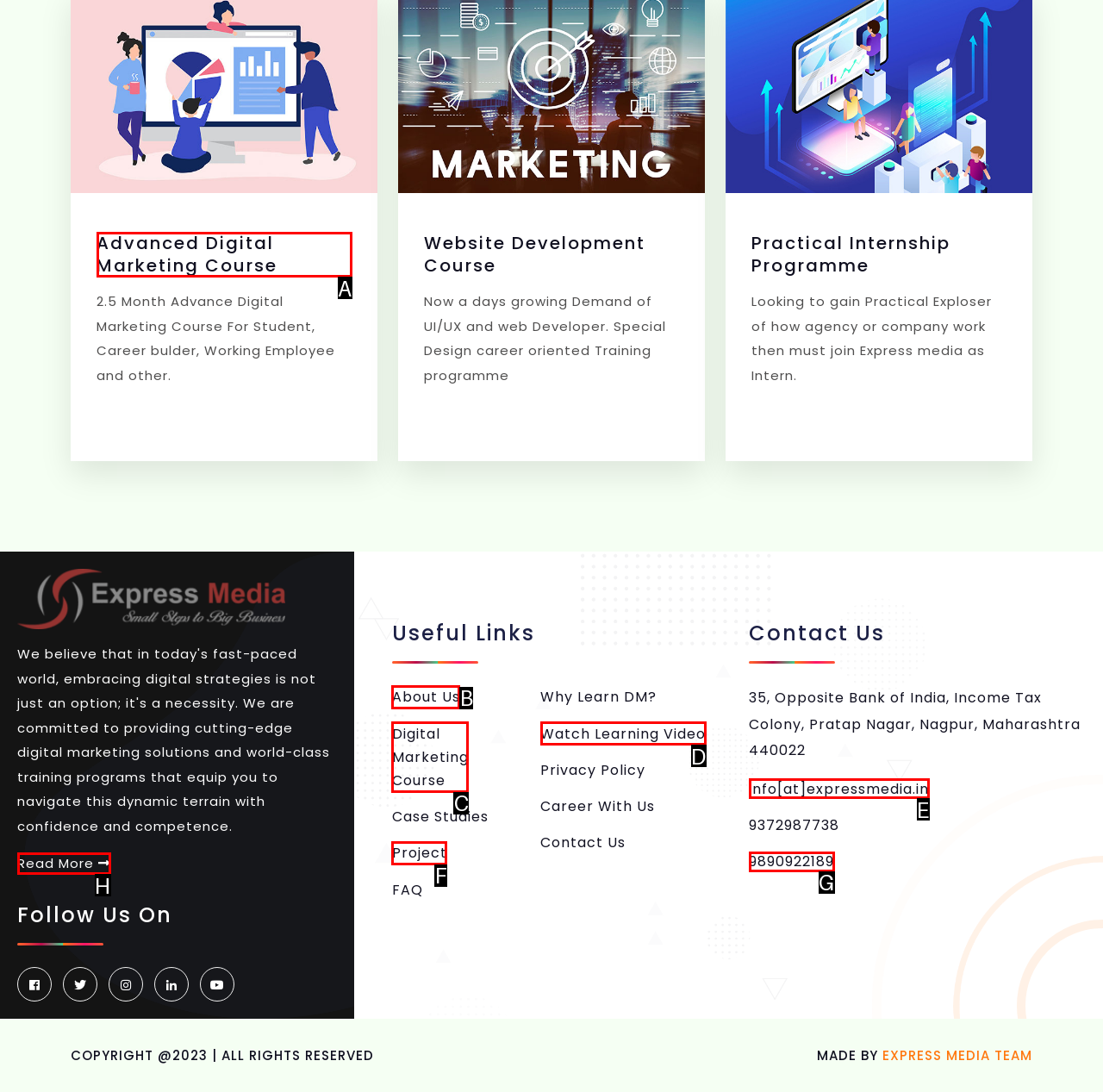Point out the correct UI element to click to carry out this instruction: Click on Advanced Digital Marketing Course
Answer with the letter of the chosen option from the provided choices directly.

A